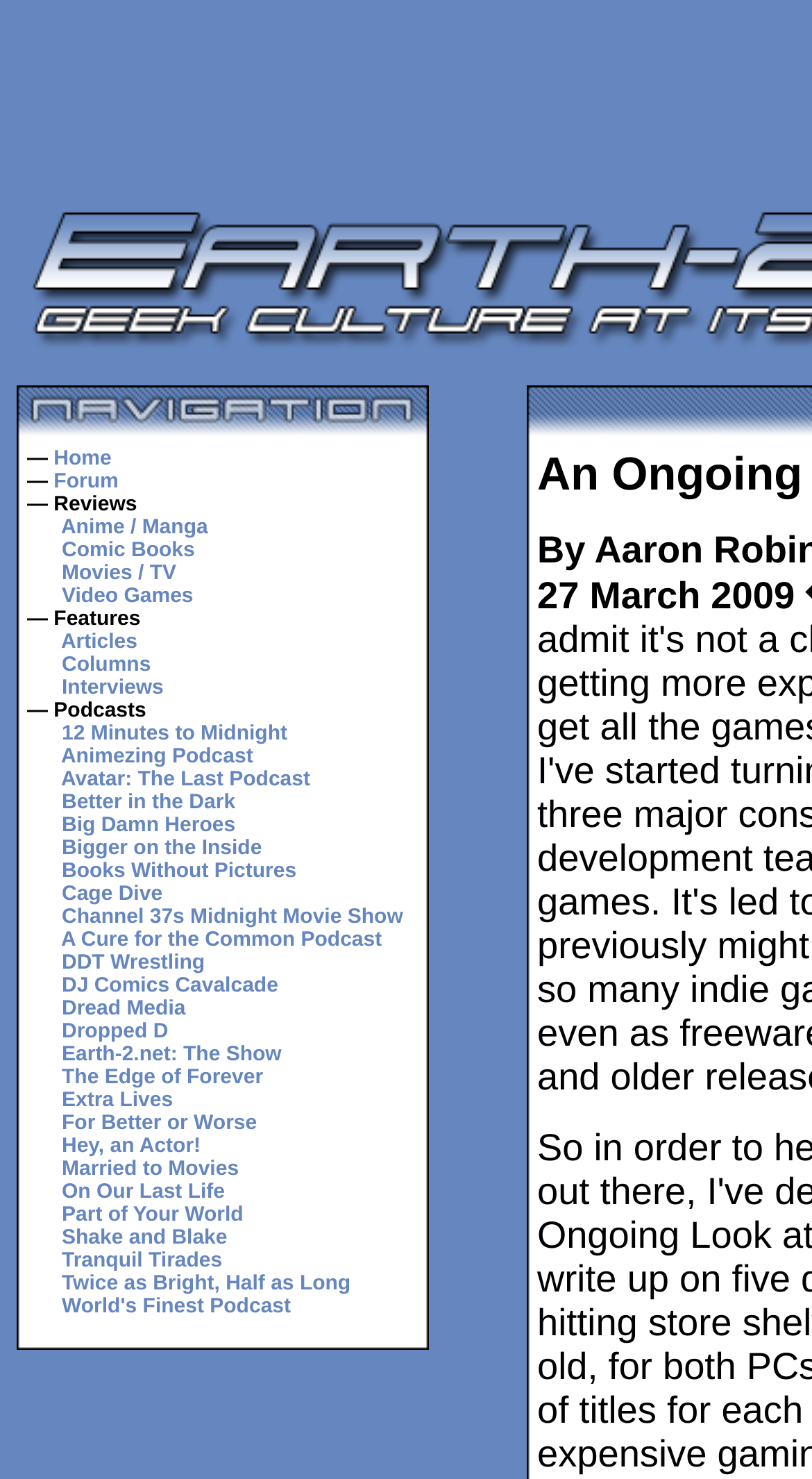Answer the following in one word or a short phrase: 
How many podcast links are on the webpage?

24